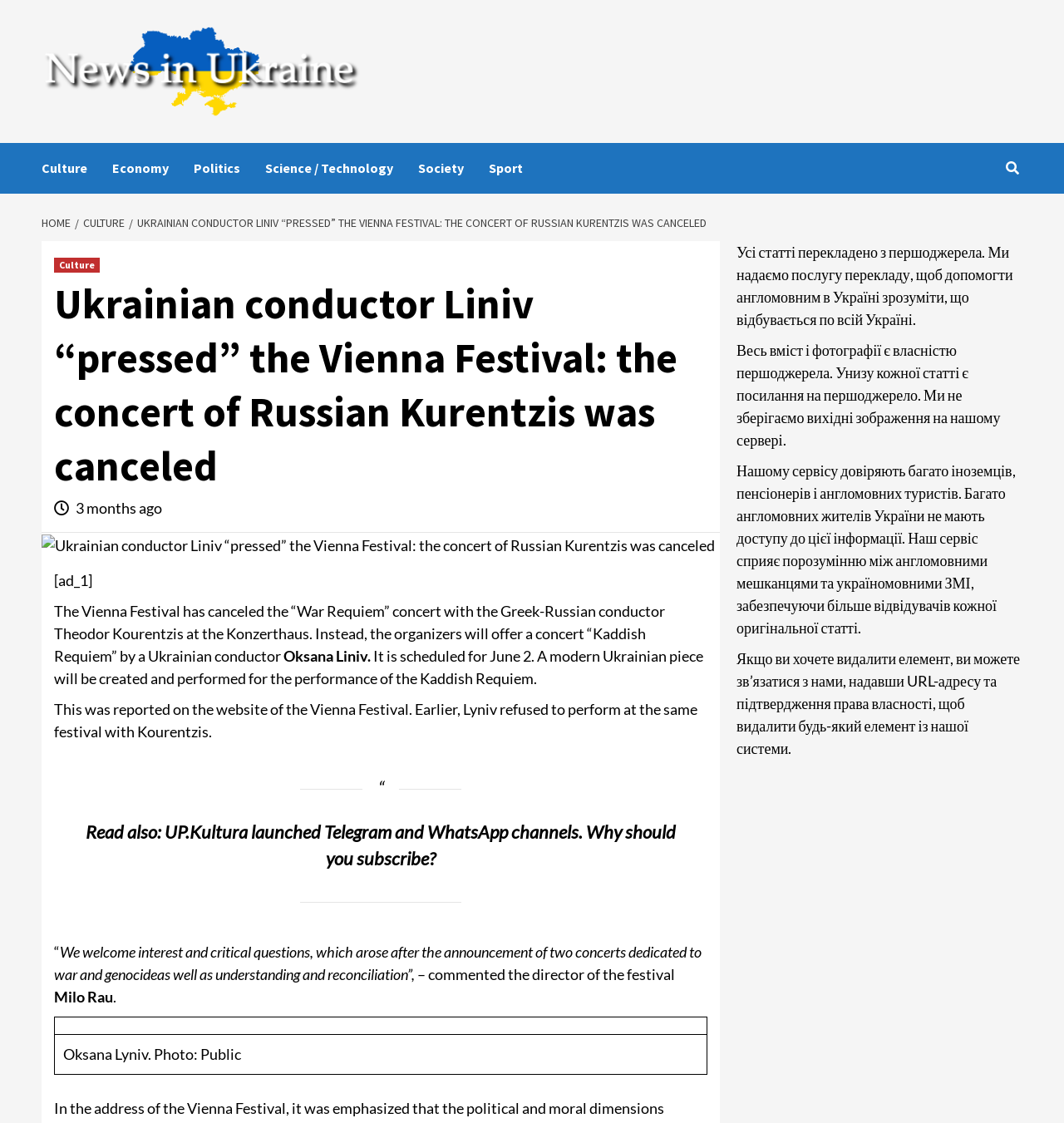Can you specify the bounding box coordinates of the area that needs to be clicked to fulfill the following instruction: "Read the article about Ukrainian conductor Liniv"?

[0.051, 0.246, 0.665, 0.439]